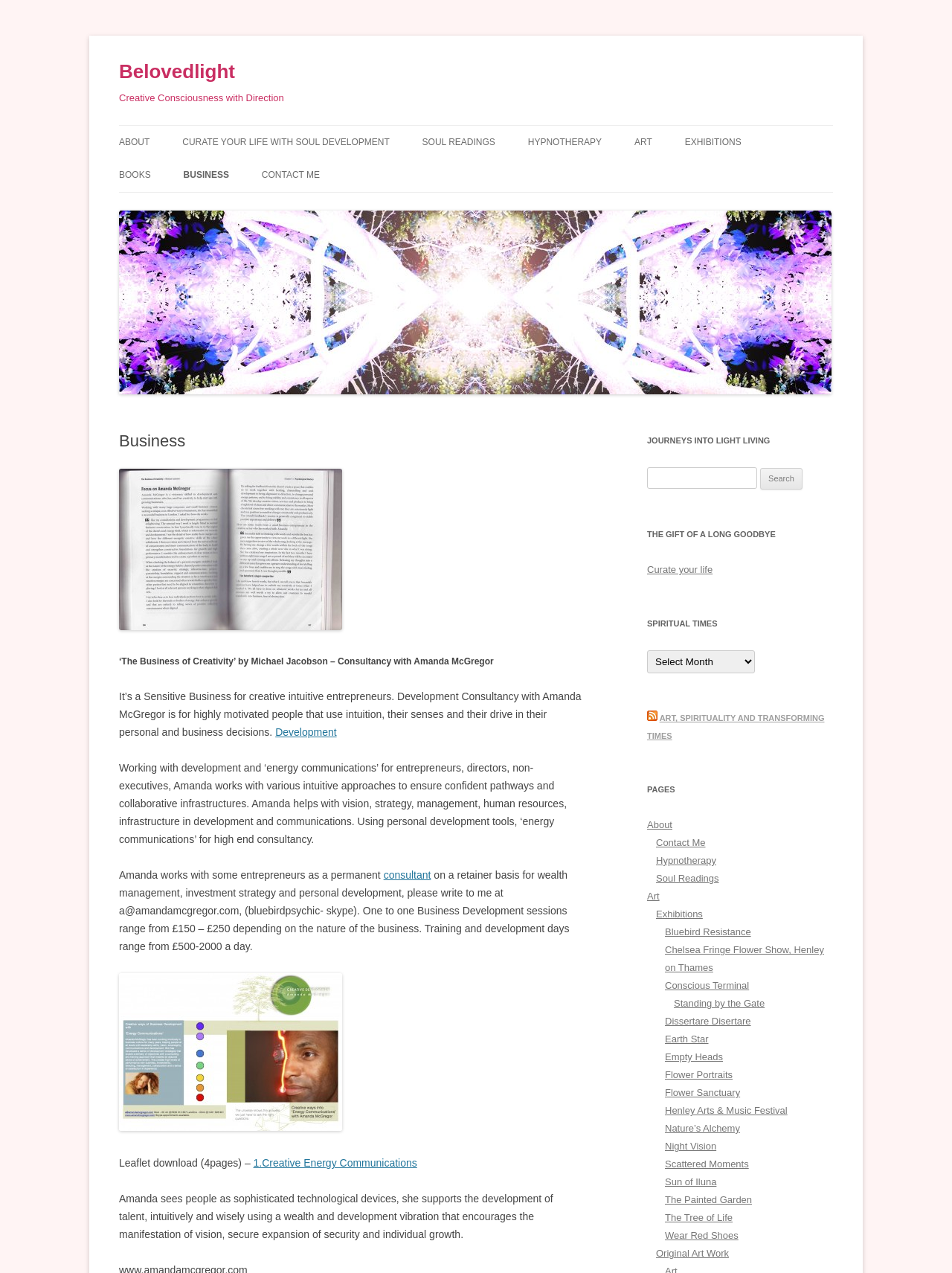Please identify the bounding box coordinates of the element's region that I should click in order to complete the following instruction: "View the 'Quartzite. Quartz. What’s the Difference?' article". The bounding box coordinates consist of four float numbers between 0 and 1, i.e., [left, top, right, bottom].

None